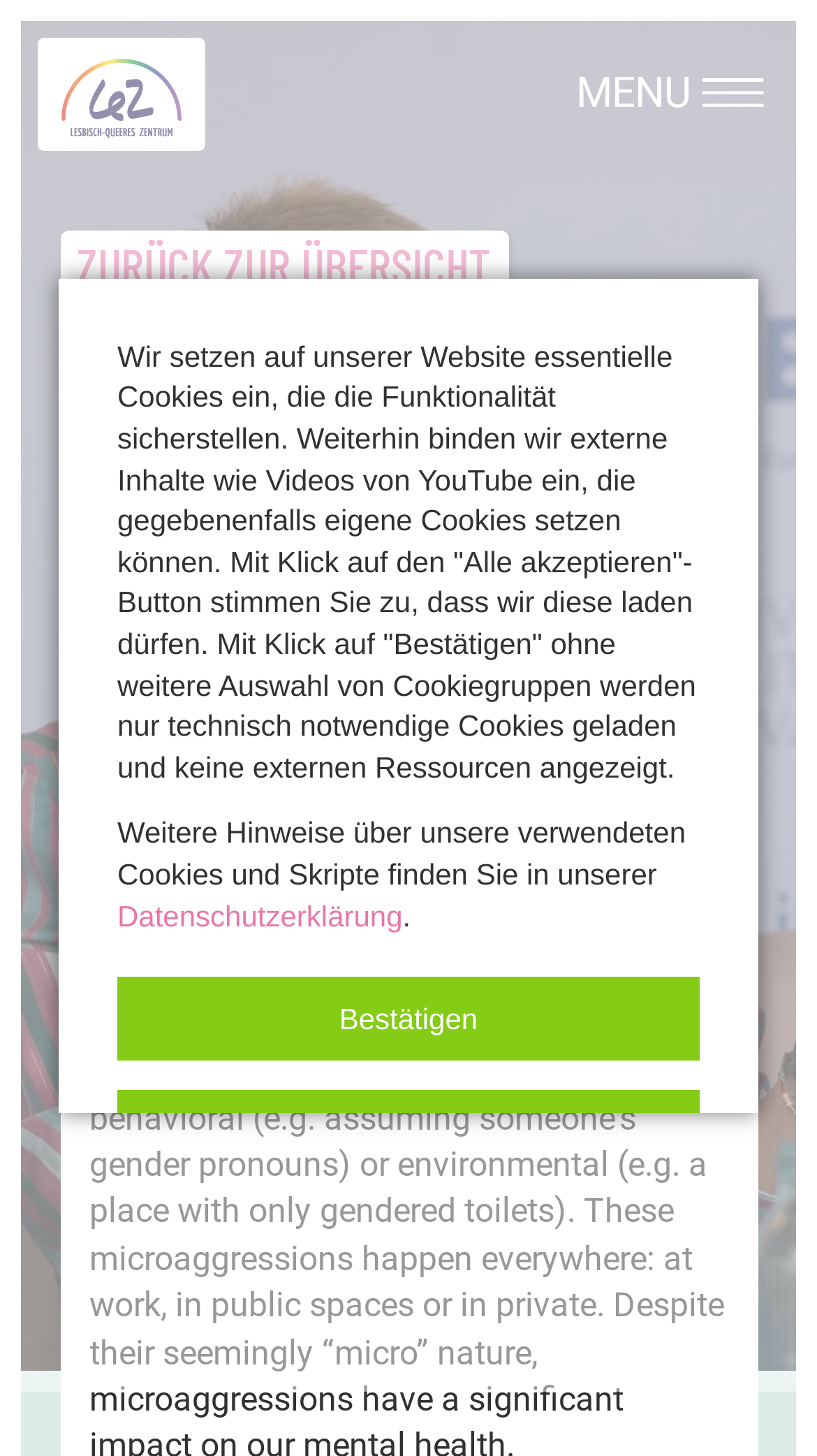Please answer the following question using a single word or phrase: 
What is the purpose of the 'Bestätigen' button?

To accept cookies